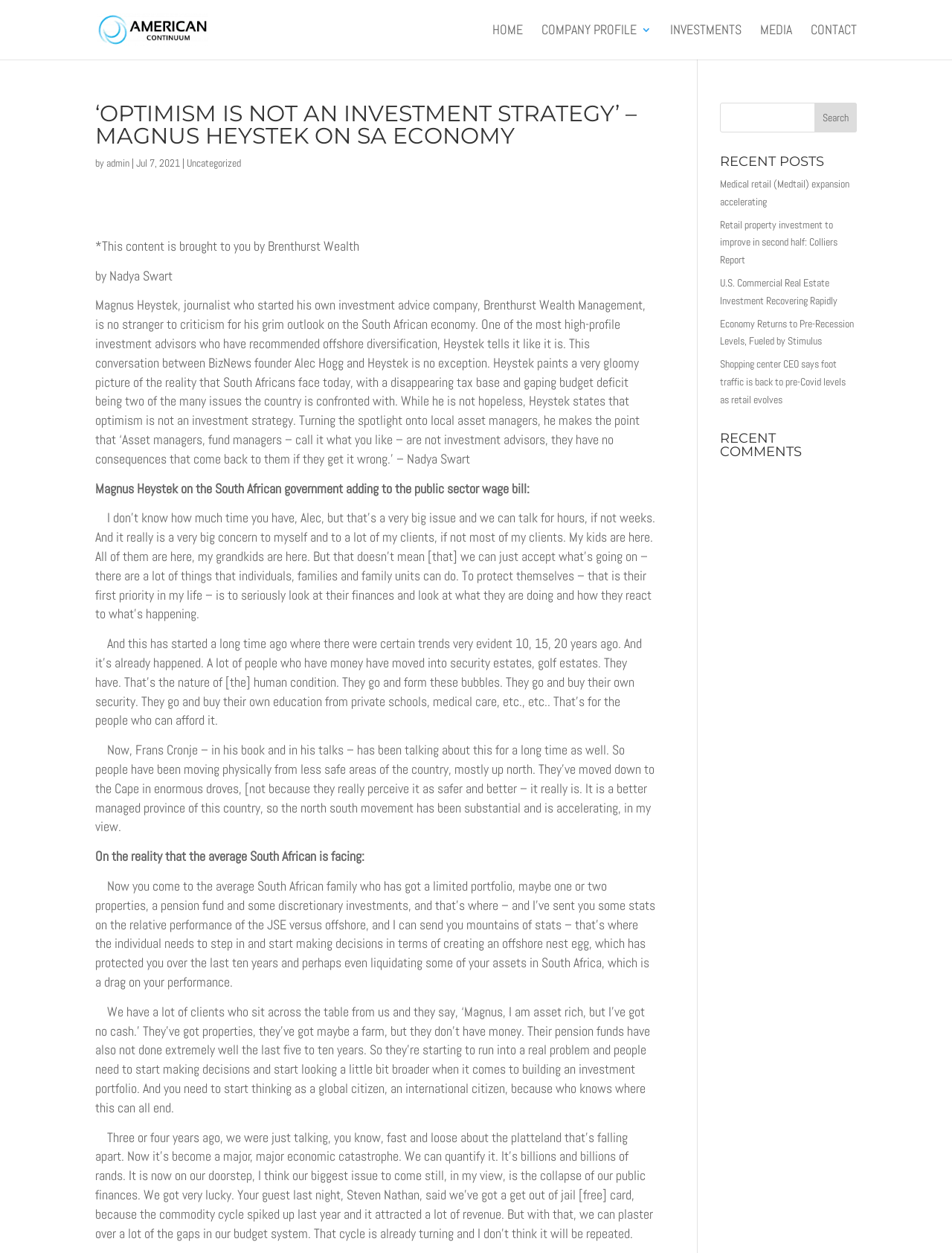Point out the bounding box coordinates of the section to click in order to follow this instruction: "Click on the 'HOME' link".

[0.517, 0.02, 0.549, 0.048]